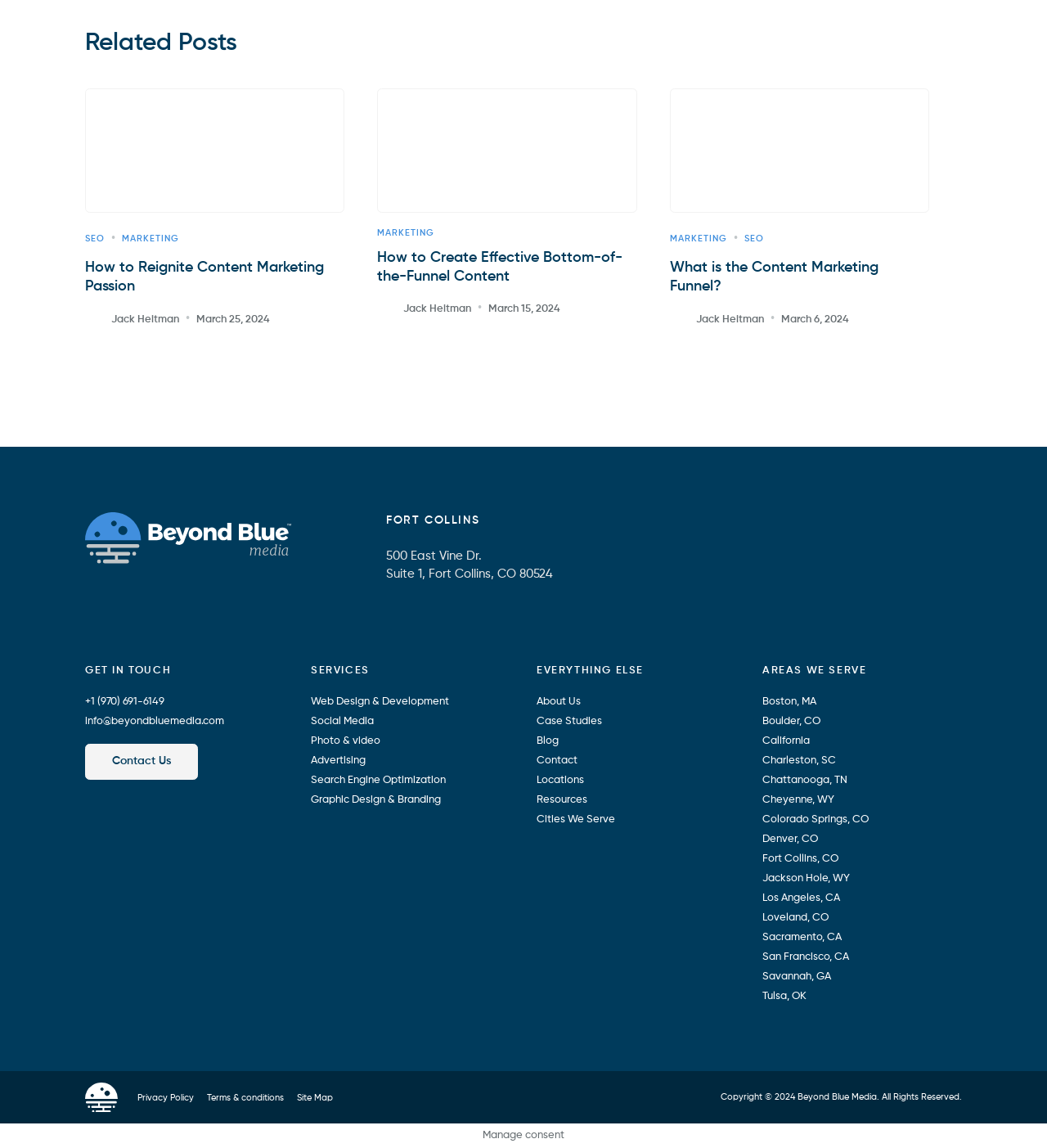Identify the bounding box coordinates for the element you need to click to achieve the following task: "Get in touch with the company". The coordinates must be four float values ranging from 0 to 1, formatted as [left, top, right, bottom].

[0.081, 0.579, 0.163, 0.589]